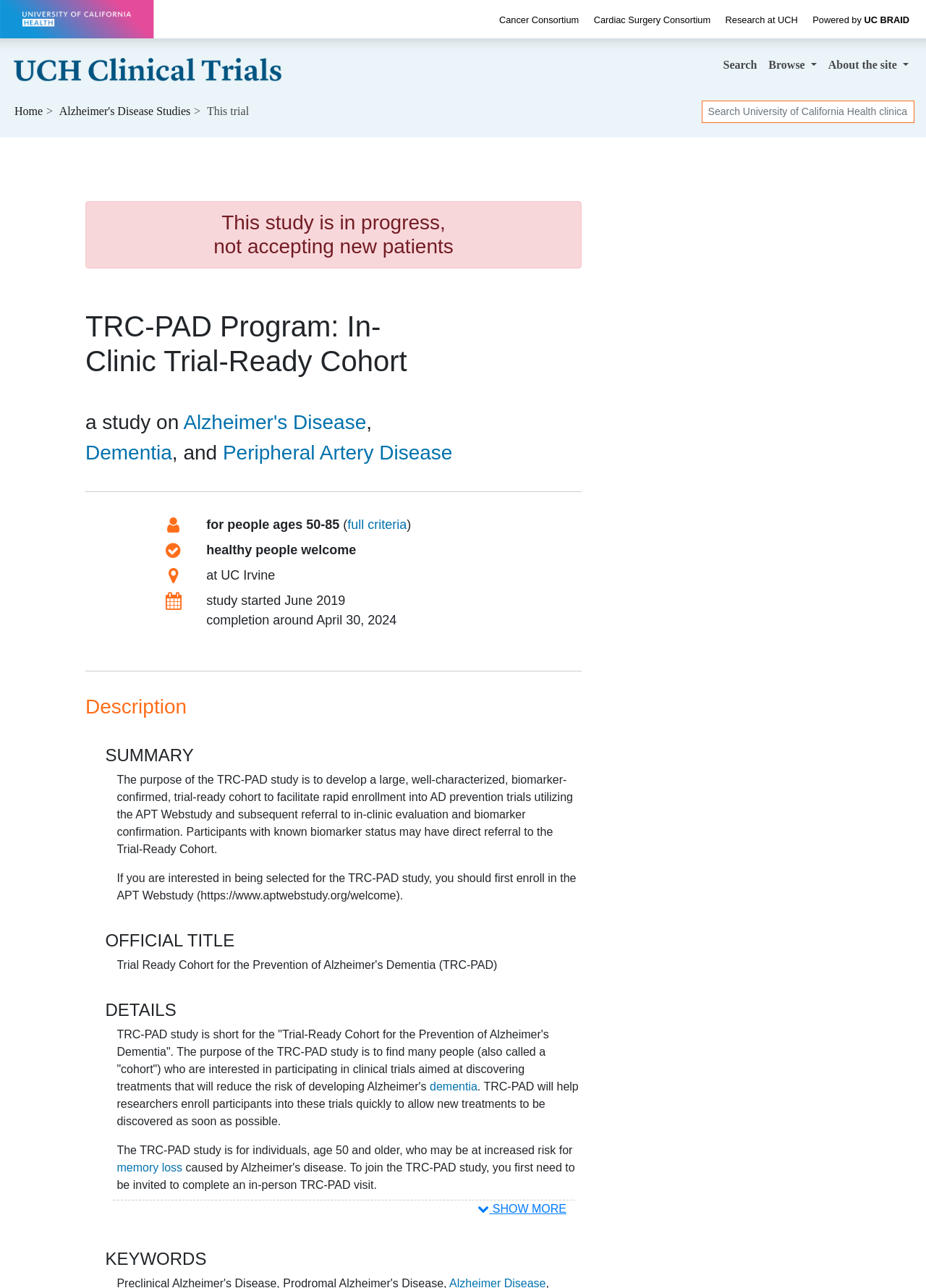Identify the bounding box coordinates of the area that should be clicked in order to complete the given instruction: "Search for trials". The bounding box coordinates should be four float numbers between 0 and 1, i.e., [left, top, right, bottom].

[0.758, 0.078, 0.988, 0.095]